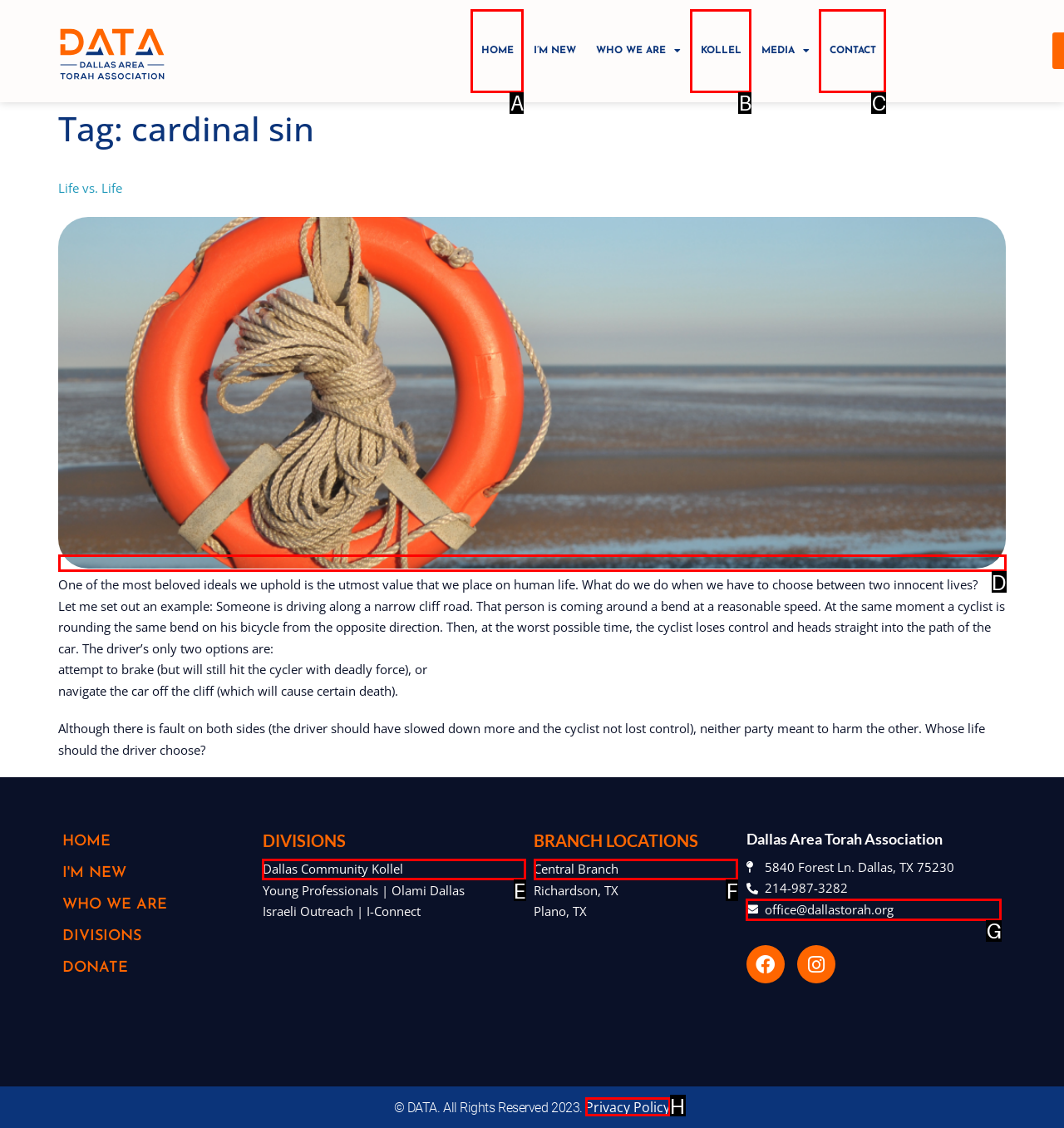Tell me which one HTML element best matches the description: Home
Answer with the option's letter from the given choices directly.

A